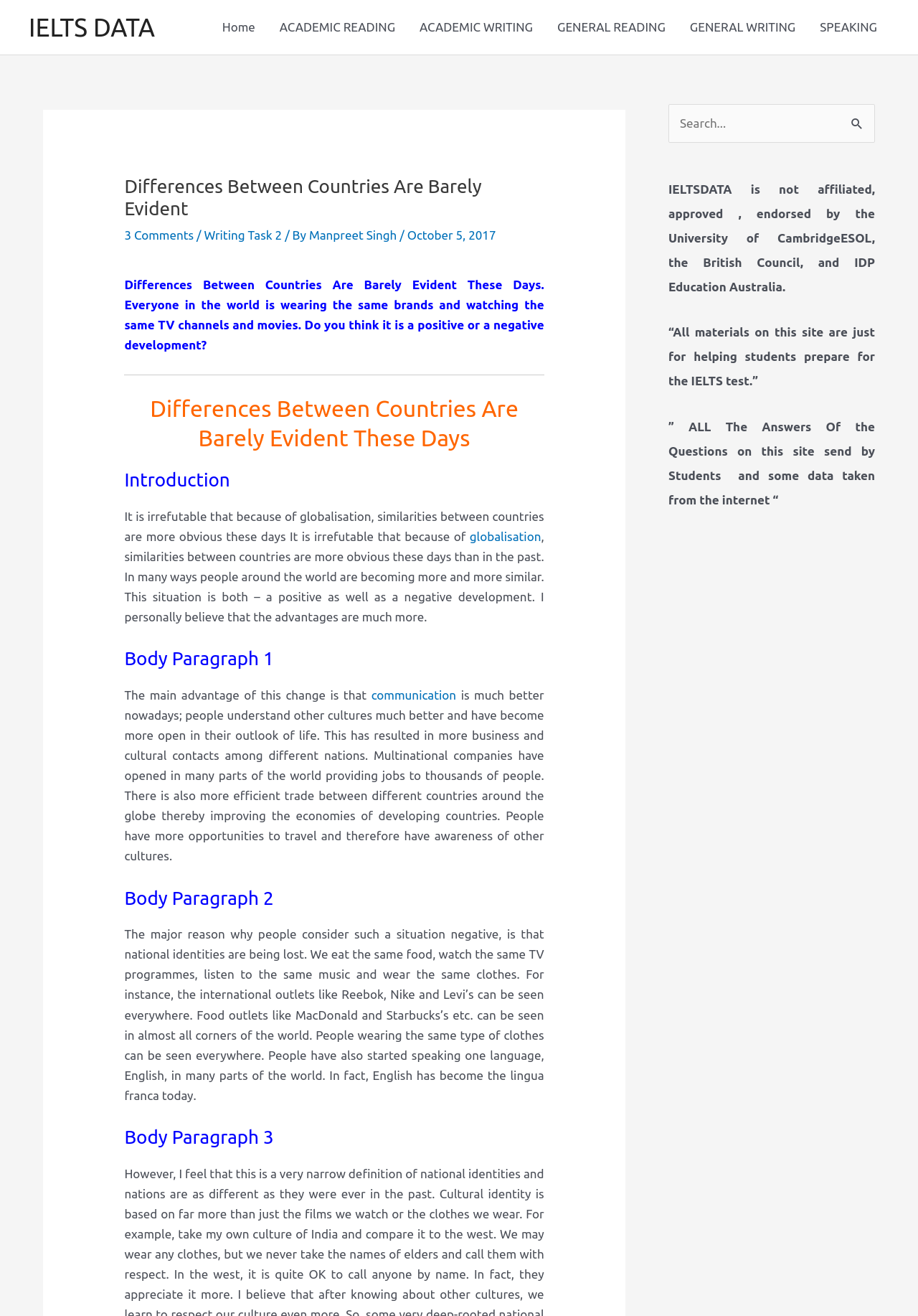What is the main advantage of globalisation?
Analyze the screenshot and provide a detailed answer to the question.

According to the article, one of the main advantages of globalisation is that communication is much better nowadays, people understand other cultures much better and have become more open in their outlook of life.